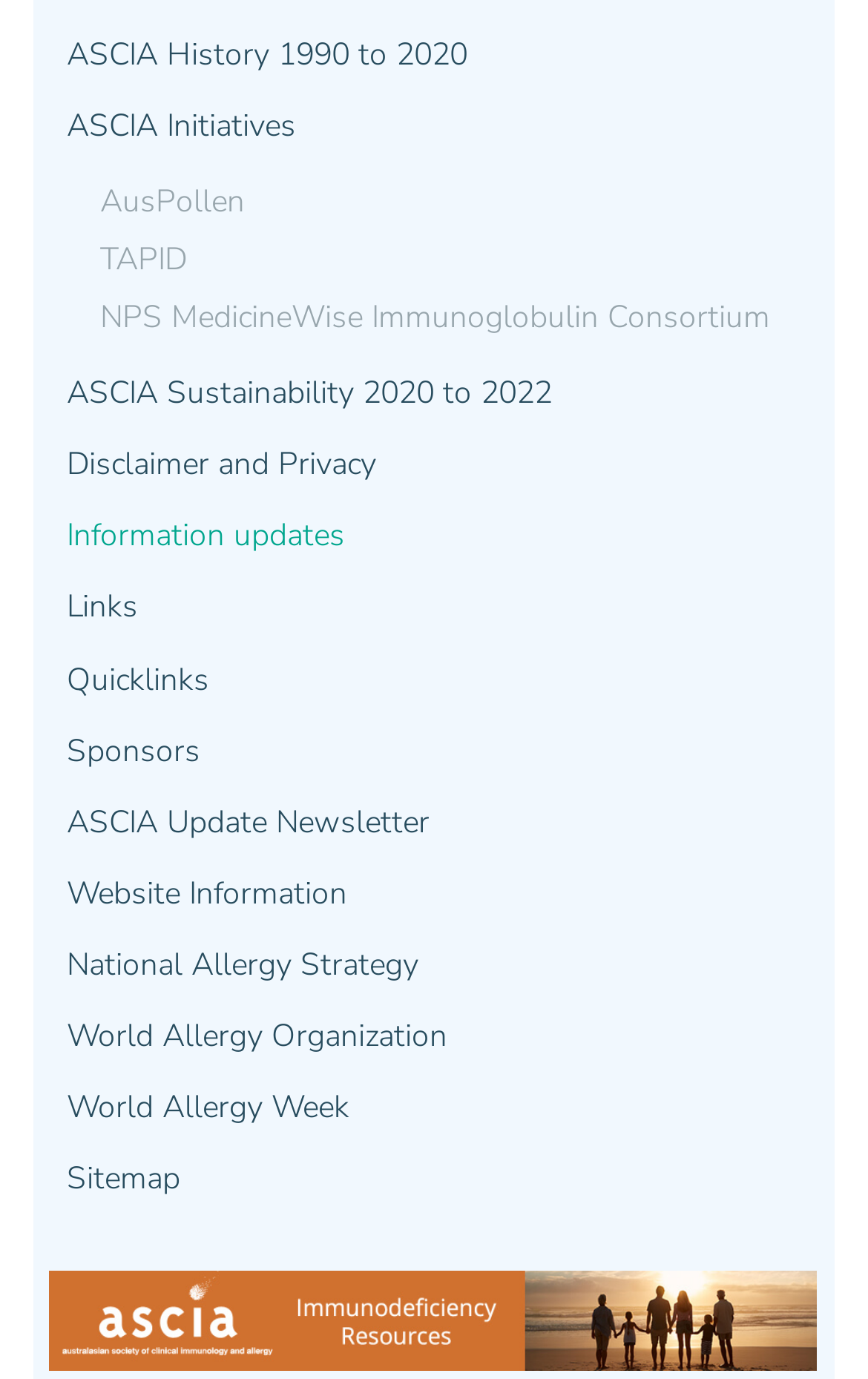What type of organization is ASCIA?
Look at the image and answer with only one word or phrase.

Medical organization